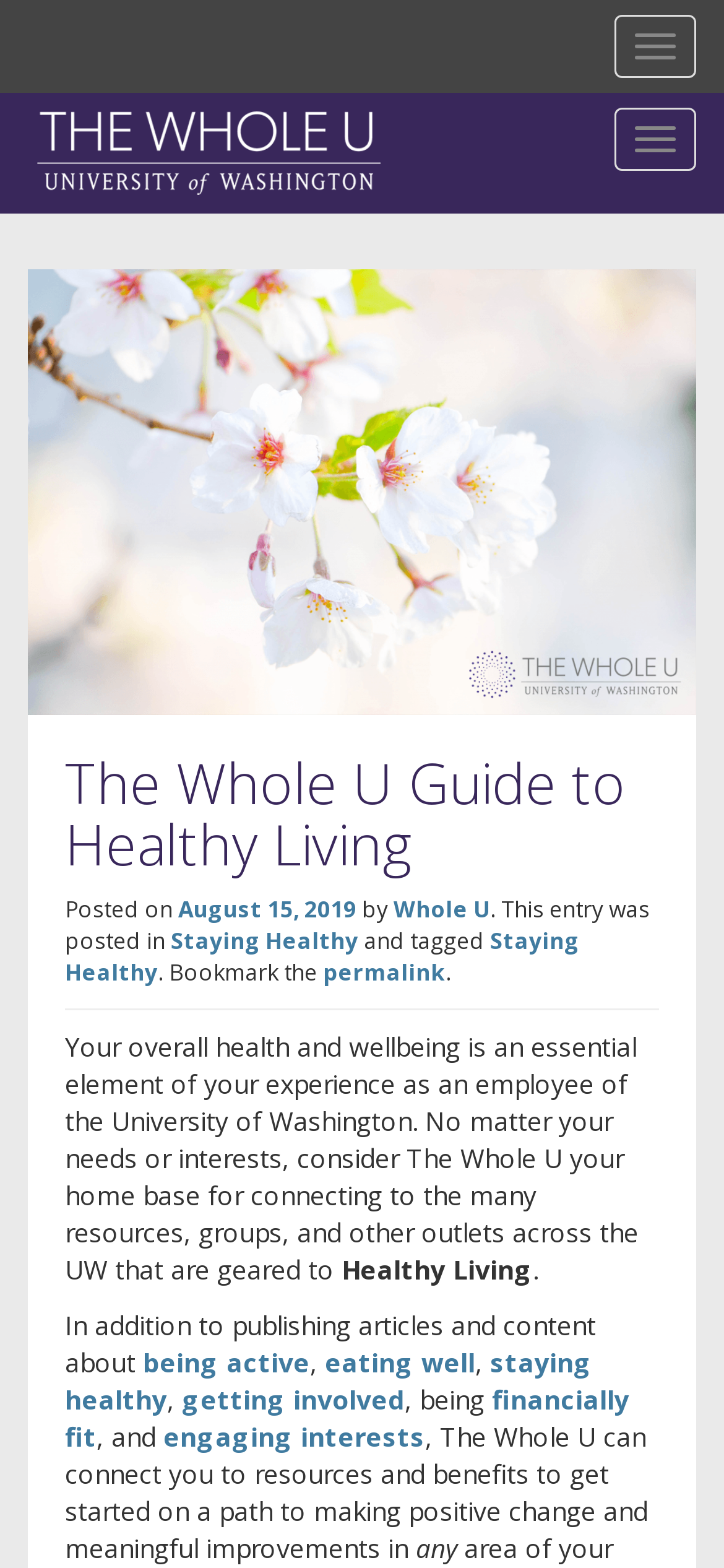What are the topics of healthy living mentioned on the webpage?
Look at the screenshot and give a one-word or phrase answer.

being active, eating well, staying healthy, getting involved, financially fit, engaging interests